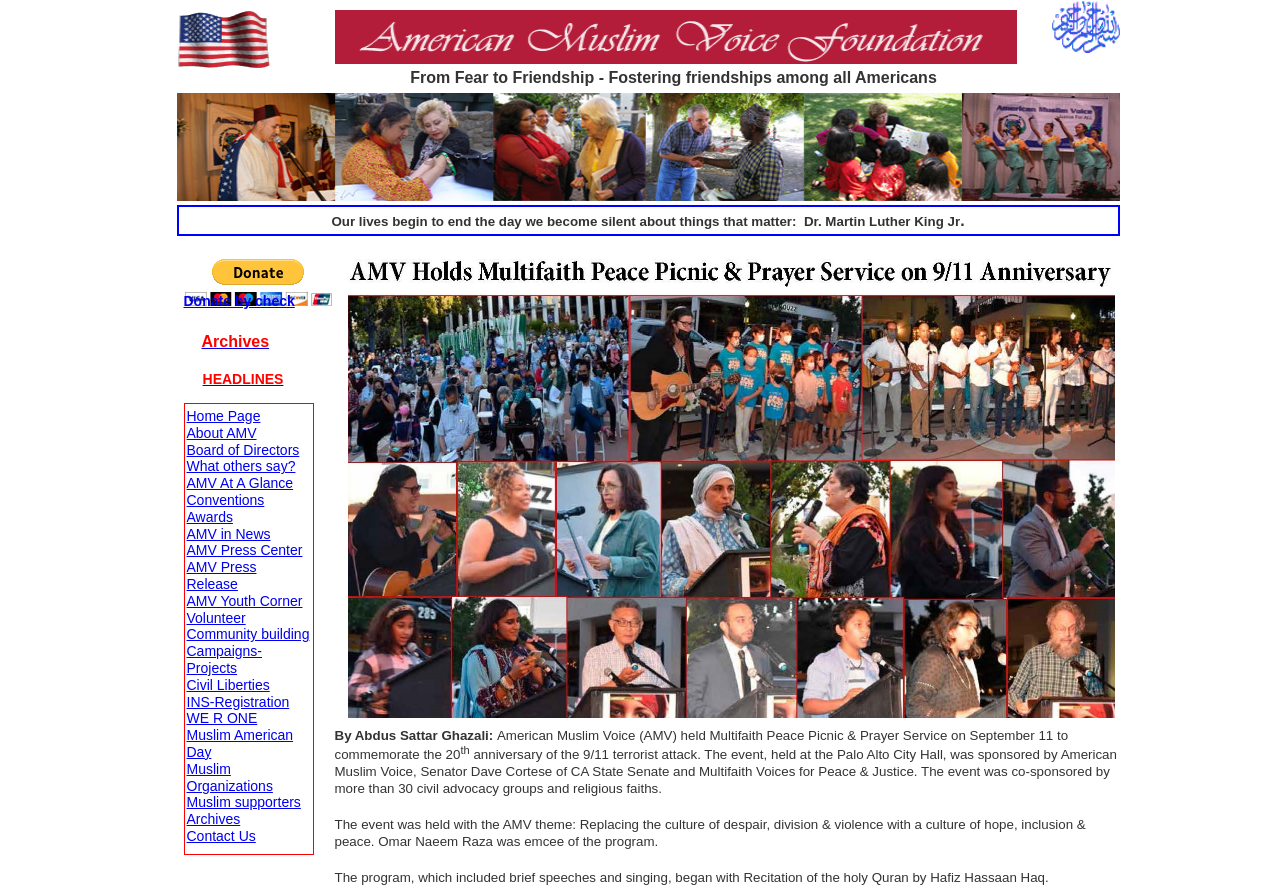Determine the bounding box coordinates for the clickable element required to fulfill the instruction: "Click the Archives link". Provide the coordinates as four float numbers between 0 and 1, i.e., [left, top, right, bottom].

[0.146, 0.91, 0.188, 0.928]